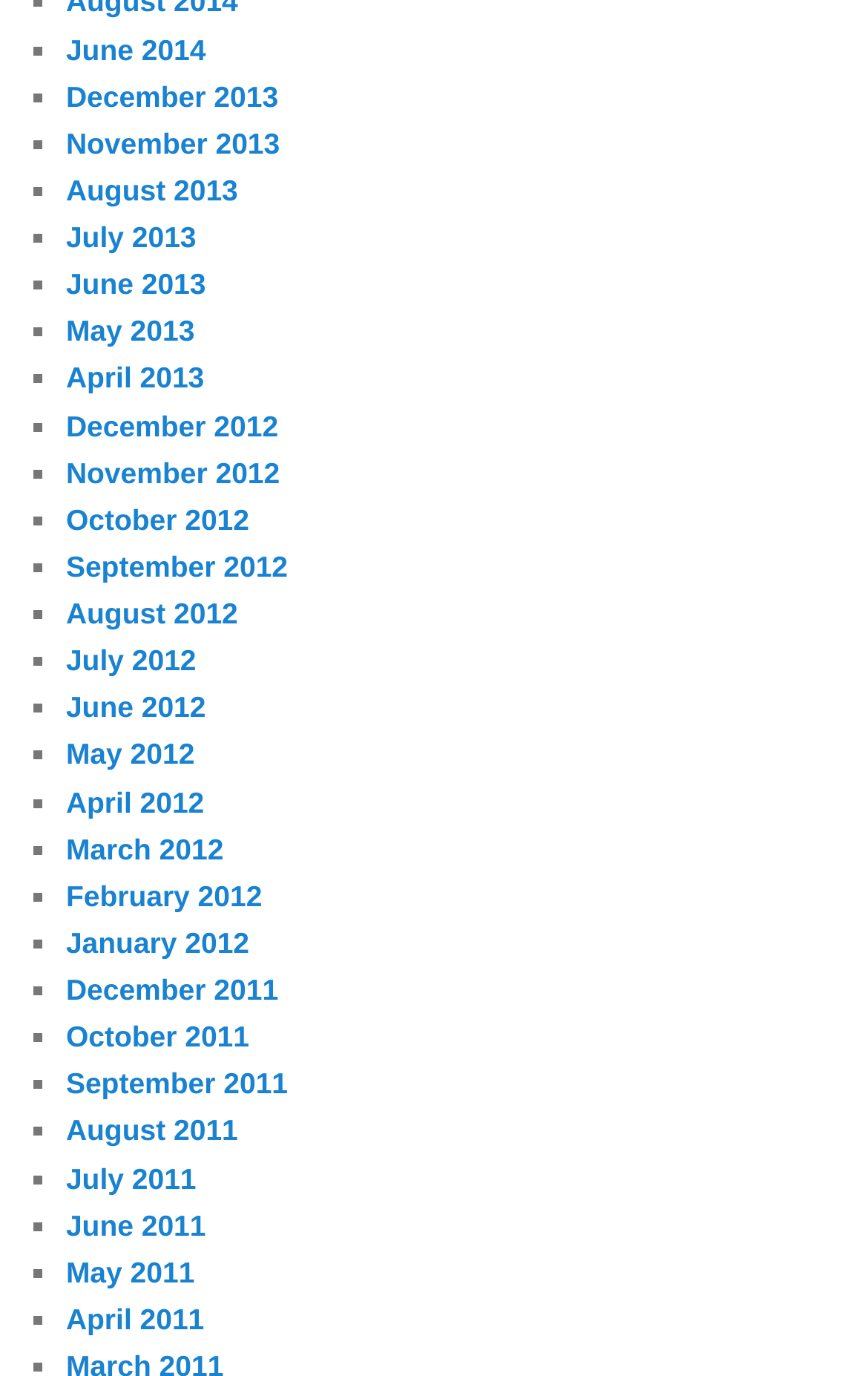Could you find the bounding box coordinates of the clickable area to complete this instruction: "View version 5.19 documentation"?

None